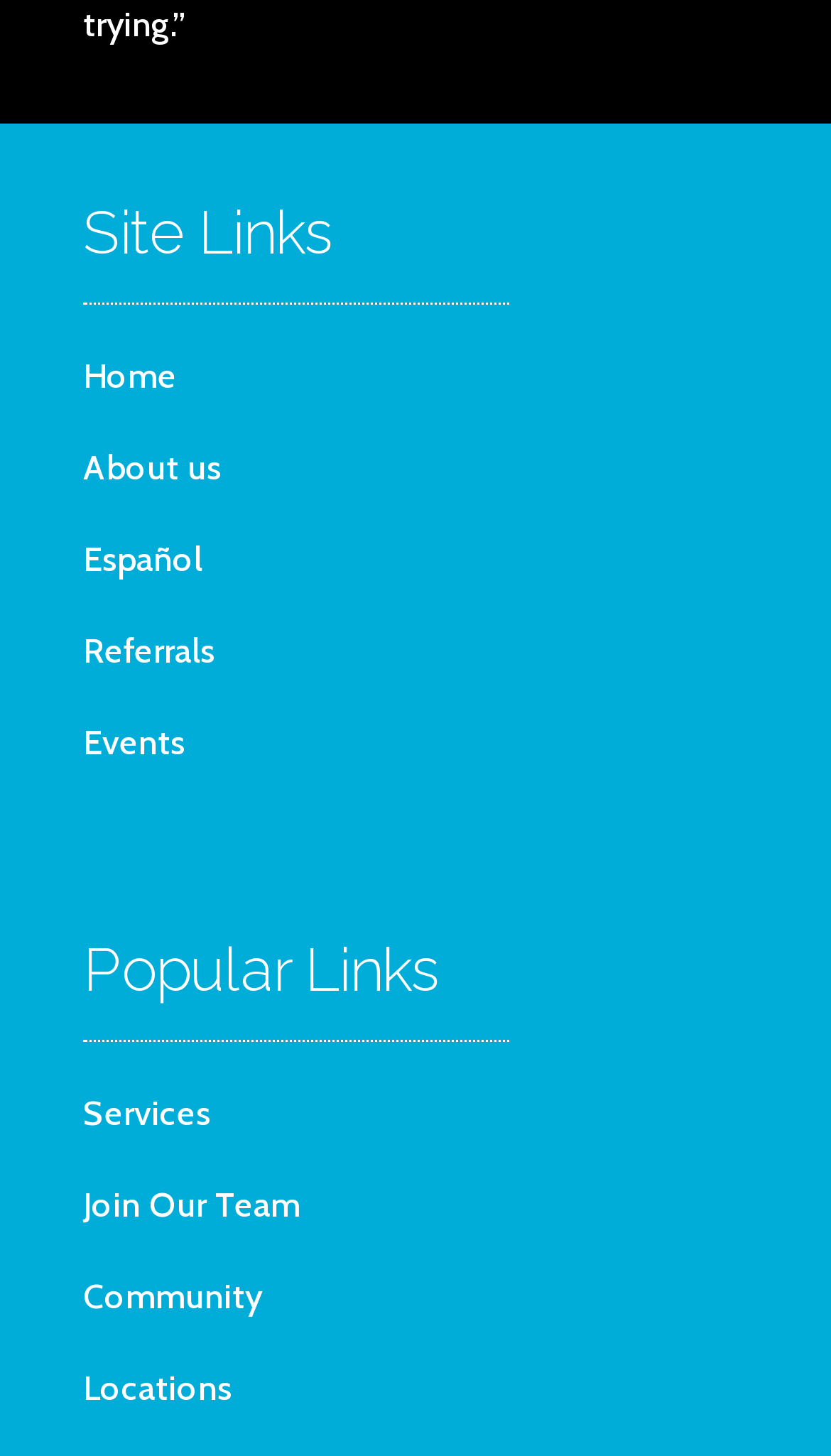Locate the bounding box coordinates of the element I should click to achieve the following instruction: "Click on the 'first post' link".

None